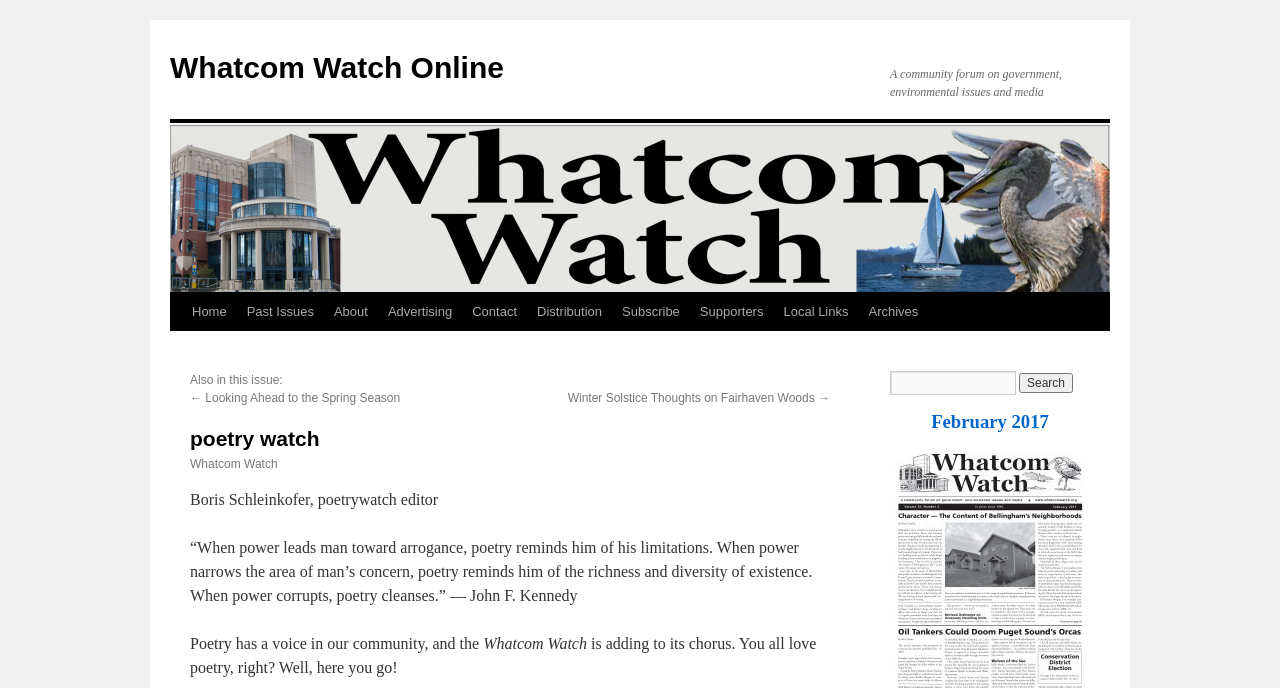Who is the editor of poetry watch?
By examining the image, provide a one-word or phrase answer.

Boris Schleinkofer